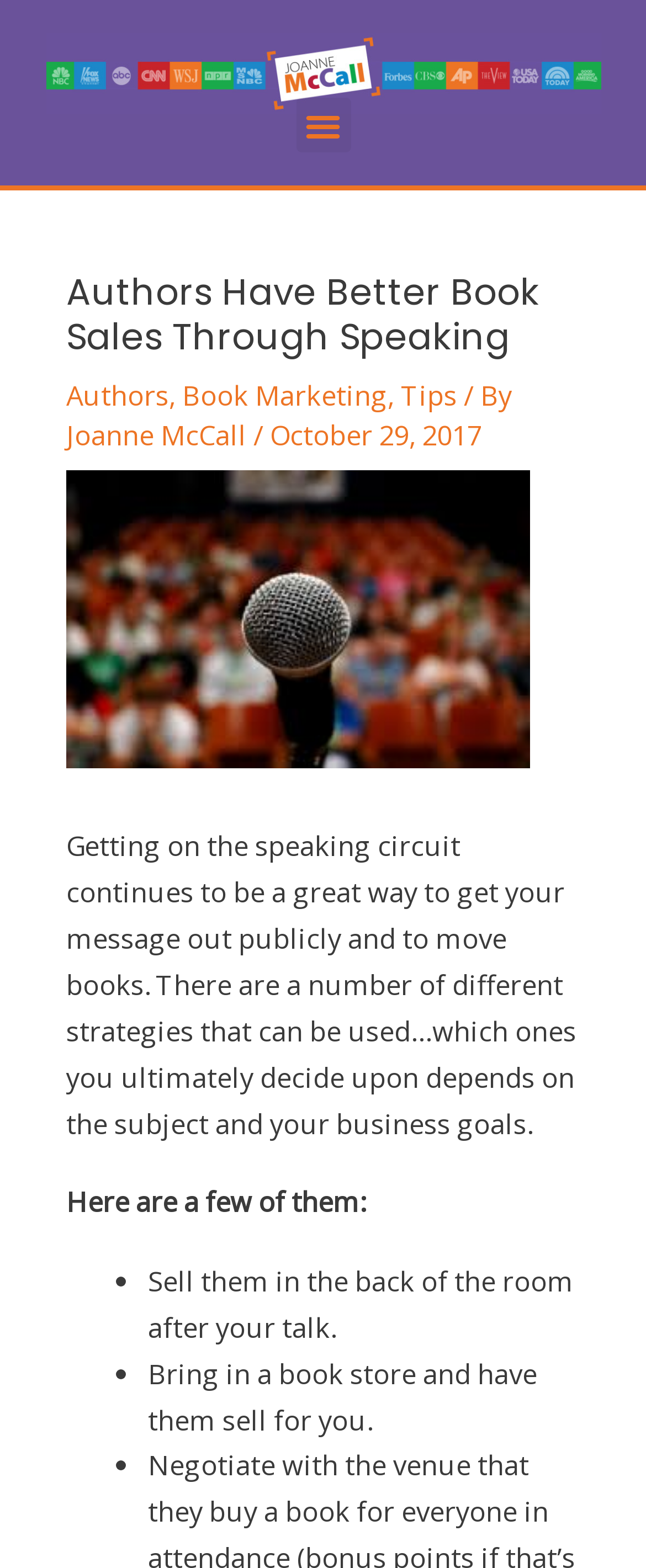Create a detailed summary of all the visual and textual information on the webpage.

The webpage is about book marketing and sales strategies, specifically focusing on the benefits of speaking circuits for authors. At the top left of the page, there is a link with no text, and next to it, a menu toggle button. Below these elements, there is a header section that spans almost the entire width of the page. 

In the header section, the main title "Authors Have Better Book Sales Through Speaking" is prominently displayed, followed by a series of links and text, including "Authors", "Book Marketing", "Tips", and "By Joanne McCall". The date "October 29, 2017" is also present in this section. To the right of the title, there is an image of a close-up of a microphone.

Below the header section, there is a paragraph of text that discusses the importance of speaking circuits for authors, mentioning that there are various strategies to achieve this goal. This paragraph is followed by a subheading "Here are a few of them:" and then a list of bullet points, each describing a different strategy, such as selling books in the back of the room after a talk, or bringing in a bookstore to sell books on behalf of the author.